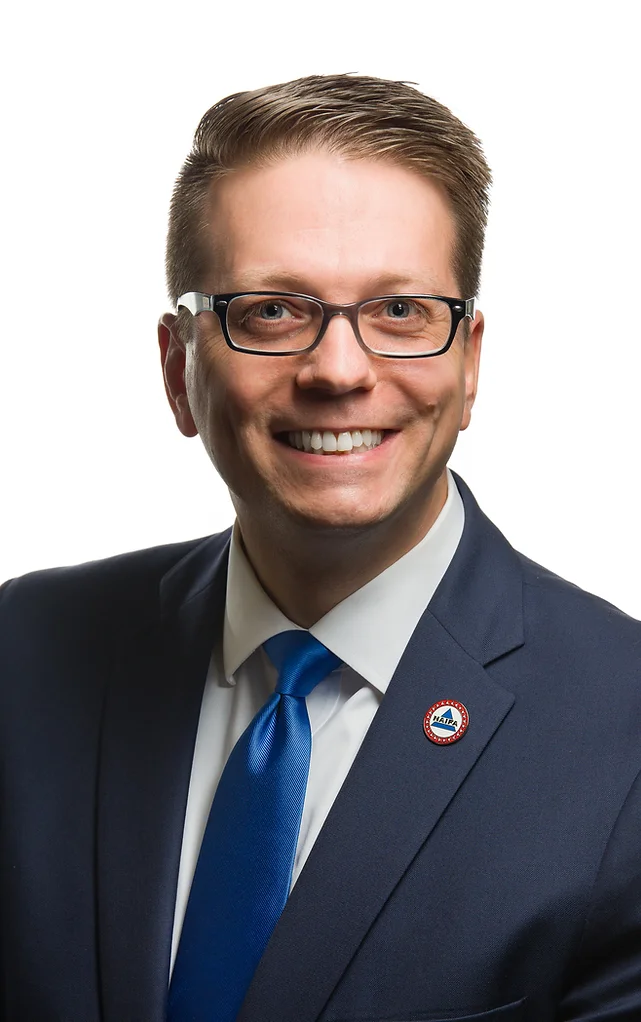What is the background color of the portrait?
Use the information from the screenshot to give a comprehensive response to the question.

The caption states that 'the background is a plain white', which explicitly mentions the background color of the portrait.